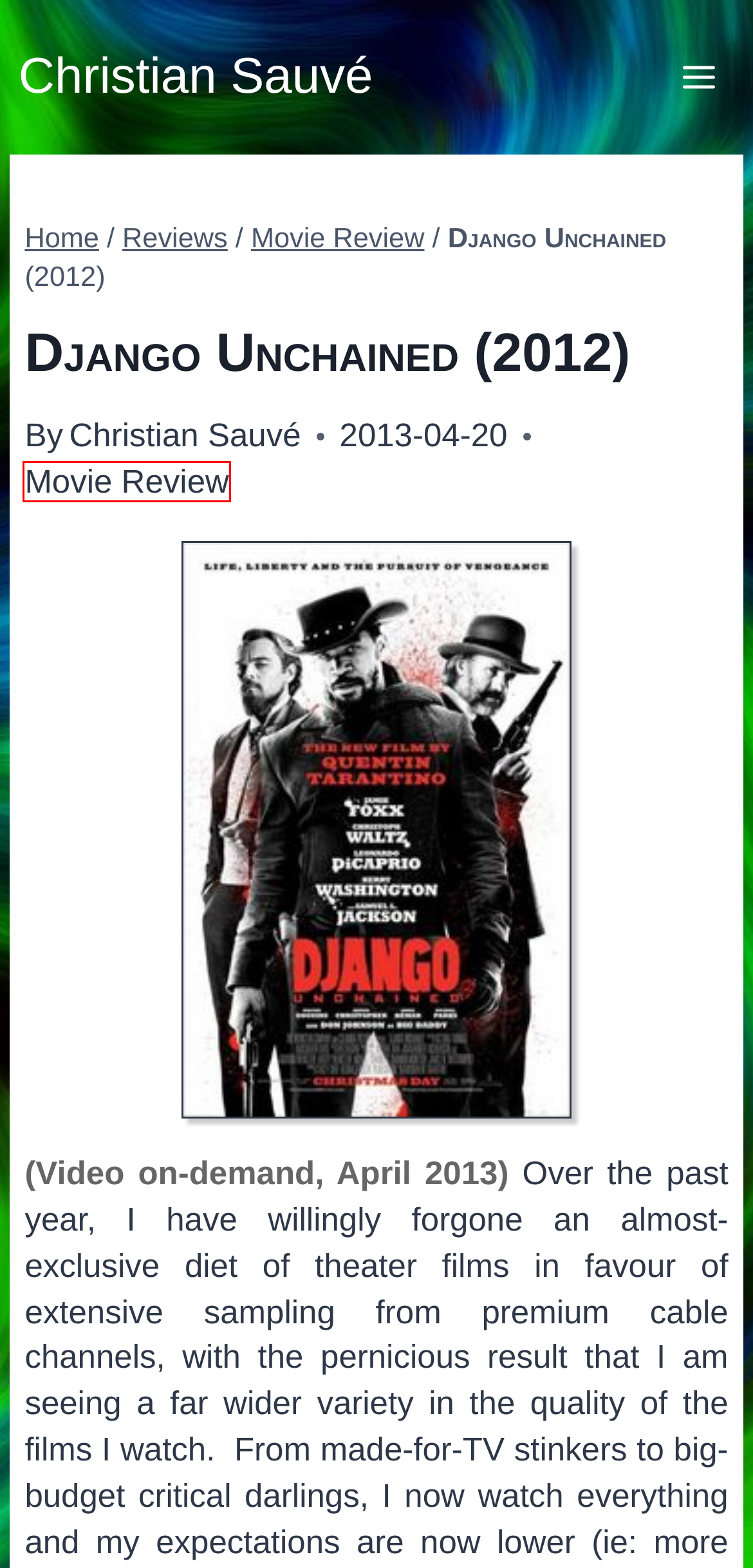You see a screenshot of a webpage with a red bounding box surrounding an element. Pick the webpage description that most accurately represents the new webpage after interacting with the element in the red bounding box. The options are:
A. Suspiria (2018) – Christian Sauvé
B. Womb (2010) – Christian Sauvé
C. Christian Sauvé – Aren't you wasting your time right now?
D. Creature from the Black Lagoon (1954) – Christian Sauvé
E. Reviews – Christian Sauvé
F. Movie Review – Christian Sauvé
G. The Andromeda Evolution, Daniel H. Wilson – Christian Sauvé
H. Essays – Christian Sauvé

F